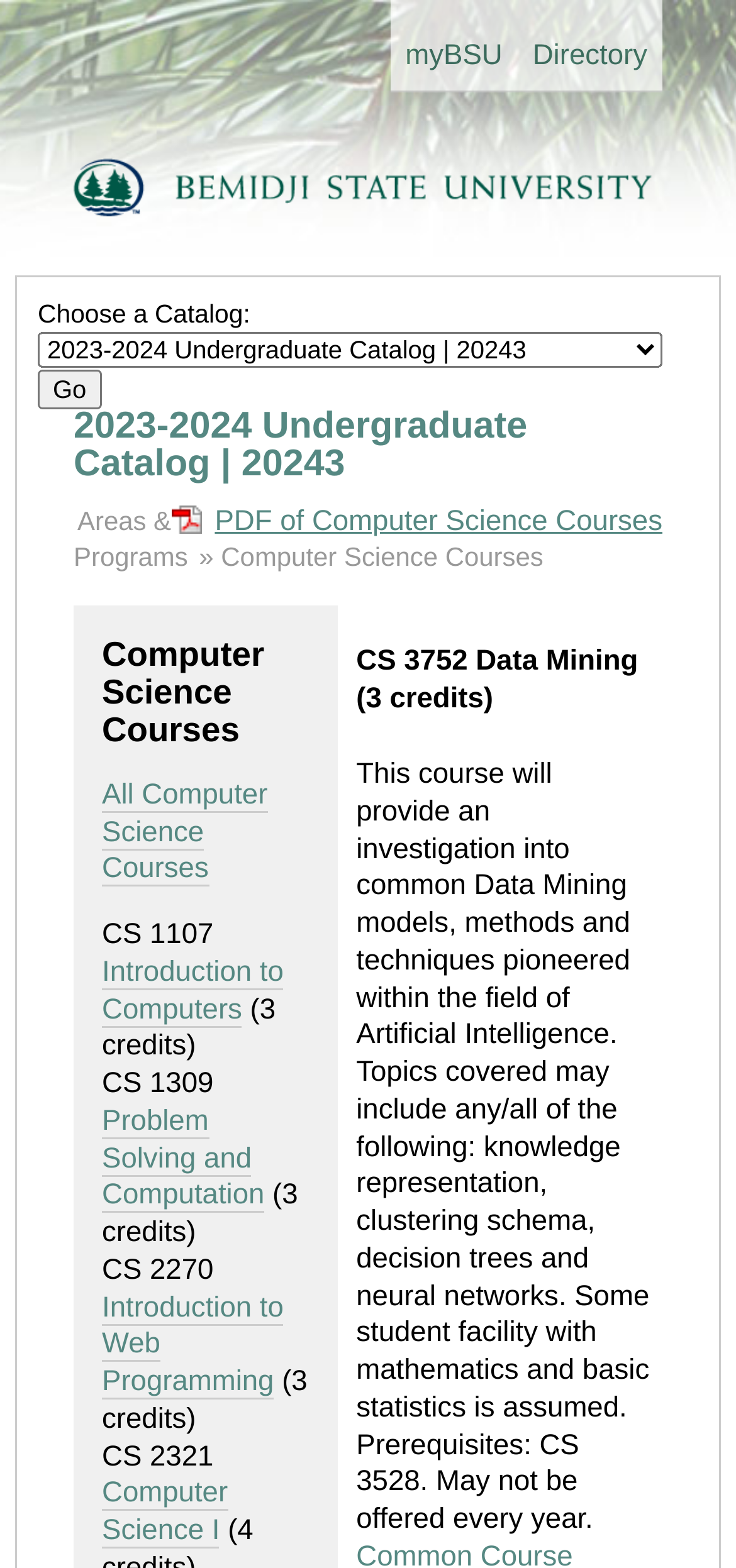Given the following UI element description: "Introduction to Web Programming", find the bounding box coordinates in the webpage screenshot.

[0.138, 0.824, 0.385, 0.893]